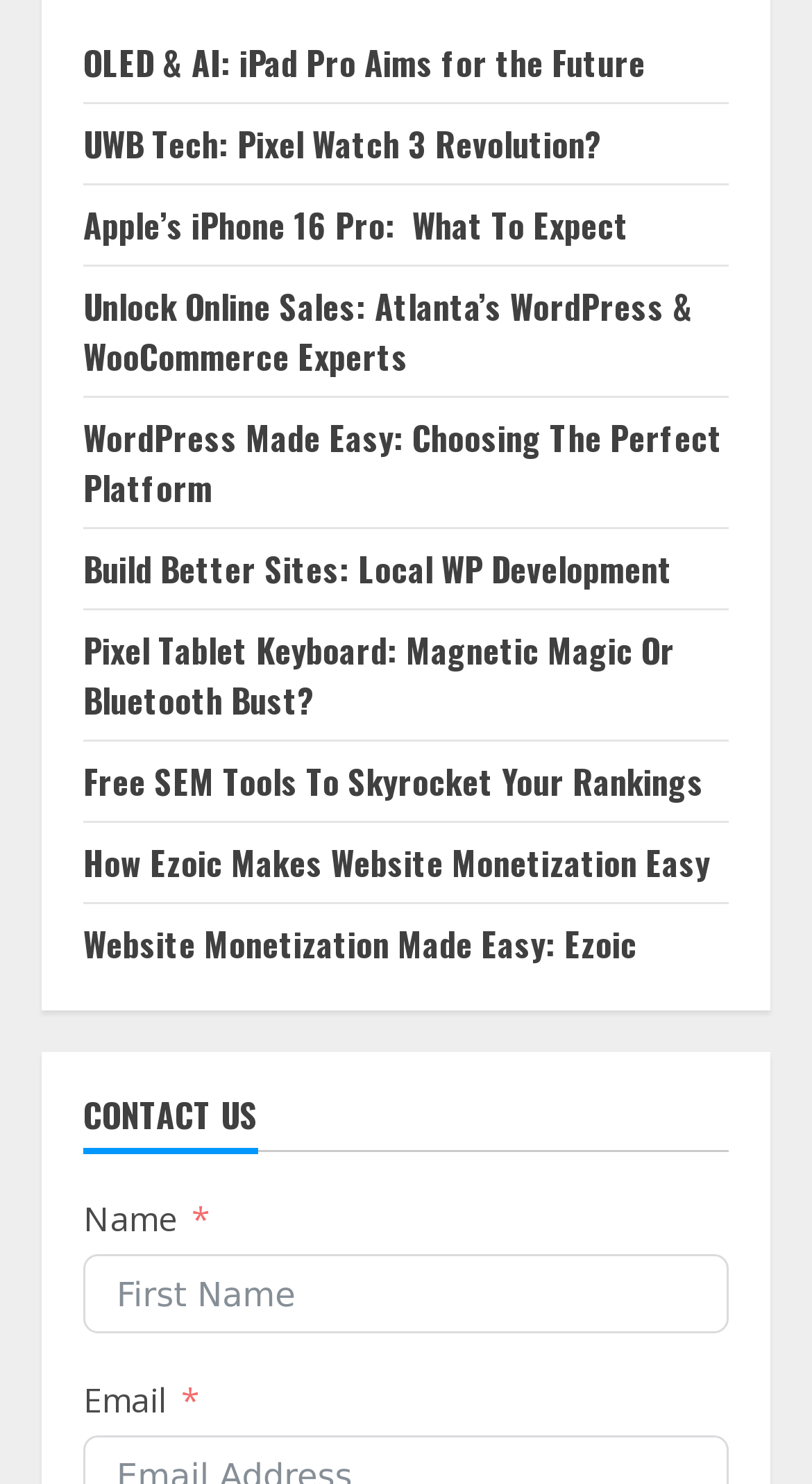Specify the bounding box coordinates for the region that must be clicked to perform the given instruction: "Enter your name".

[0.103, 0.845, 0.897, 0.899]